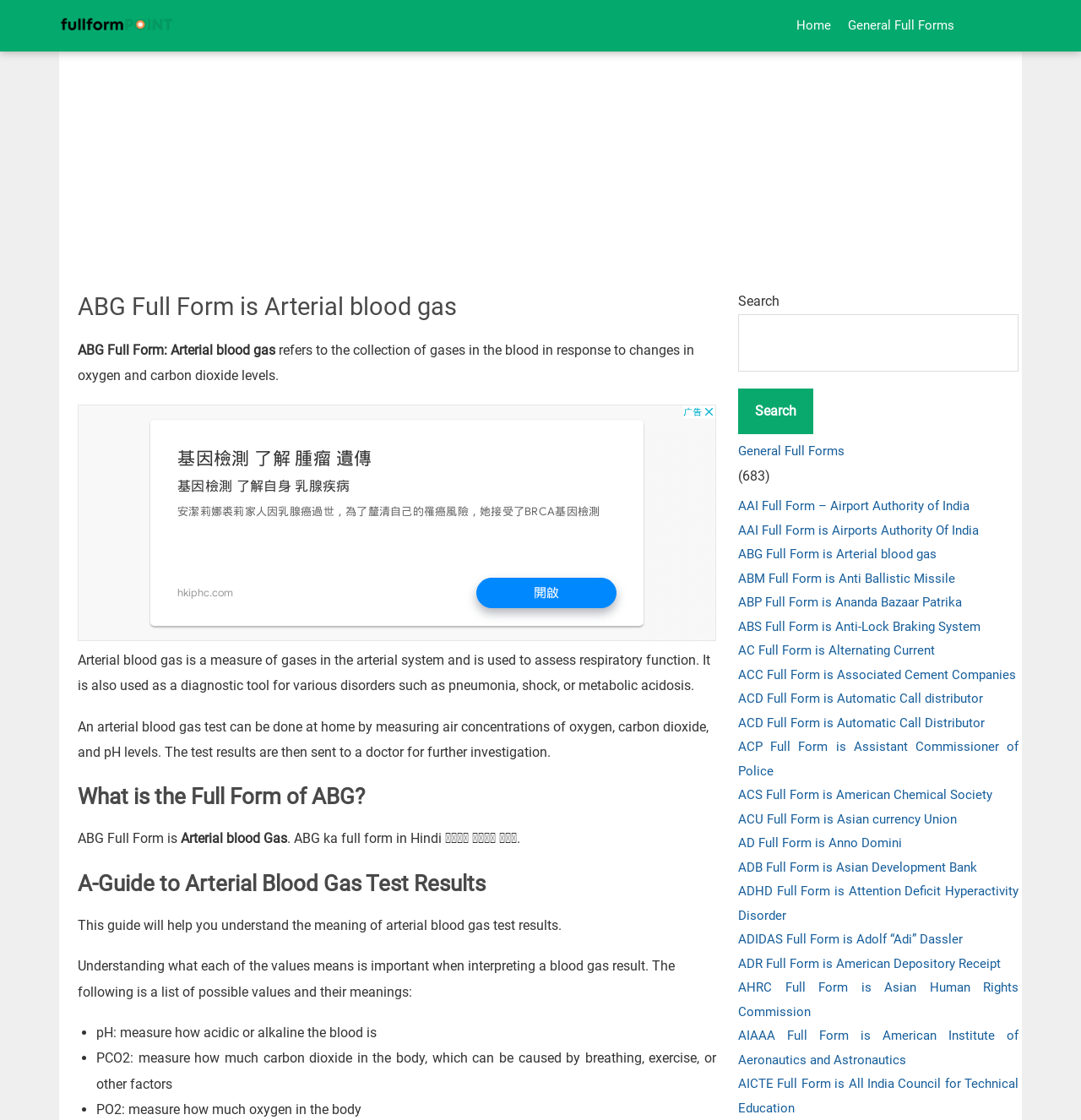Could you find the bounding box coordinates of the clickable area to complete this instruction: "Click on the 'ABG Full Form is Arterial blood gas' link"?

[0.683, 0.484, 0.942, 0.506]